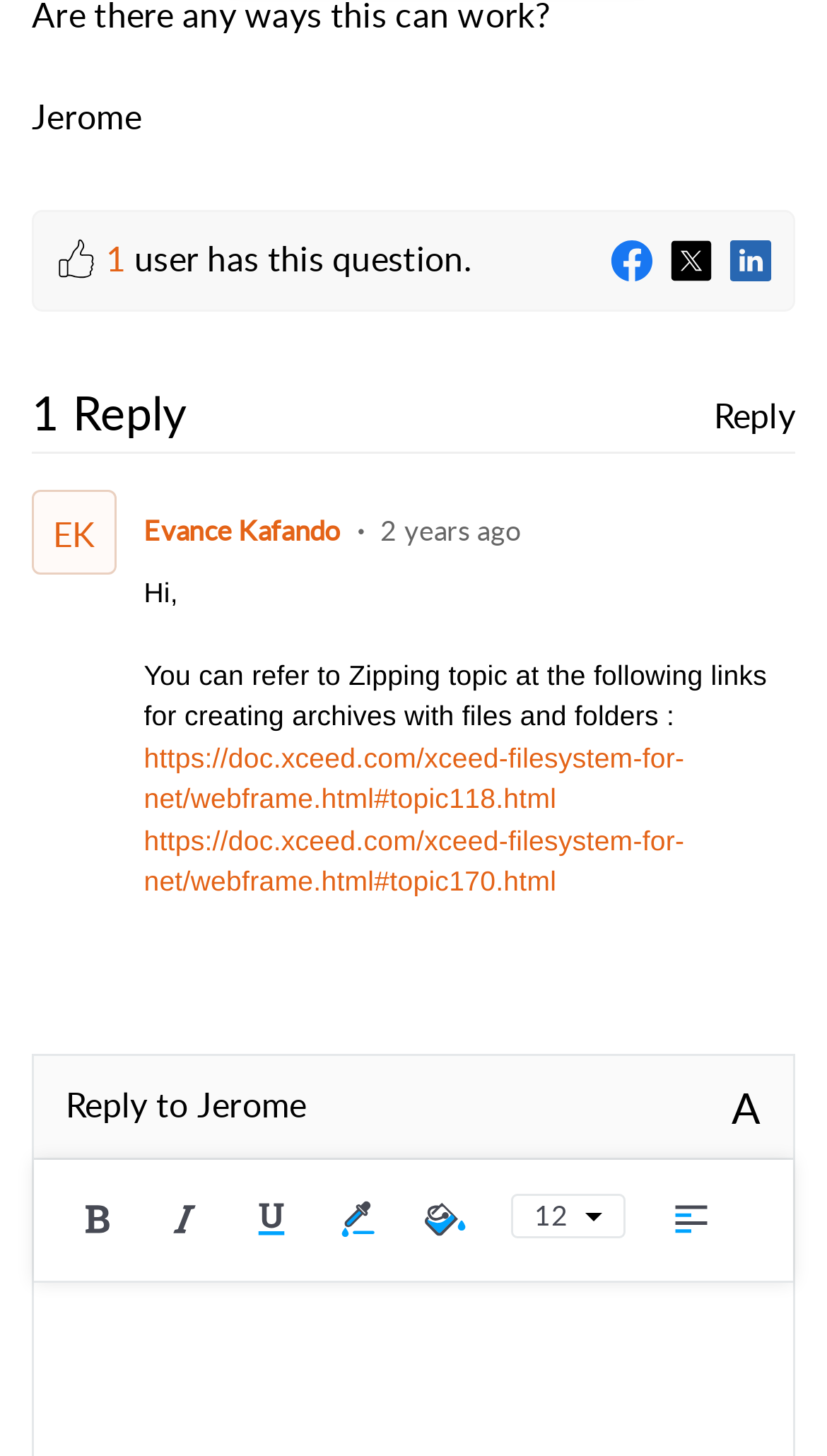Determine the bounding box coordinates of the clickable region to carry out the instruction: "Click on the link to Evance Kafando".

[0.174, 0.35, 0.411, 0.38]